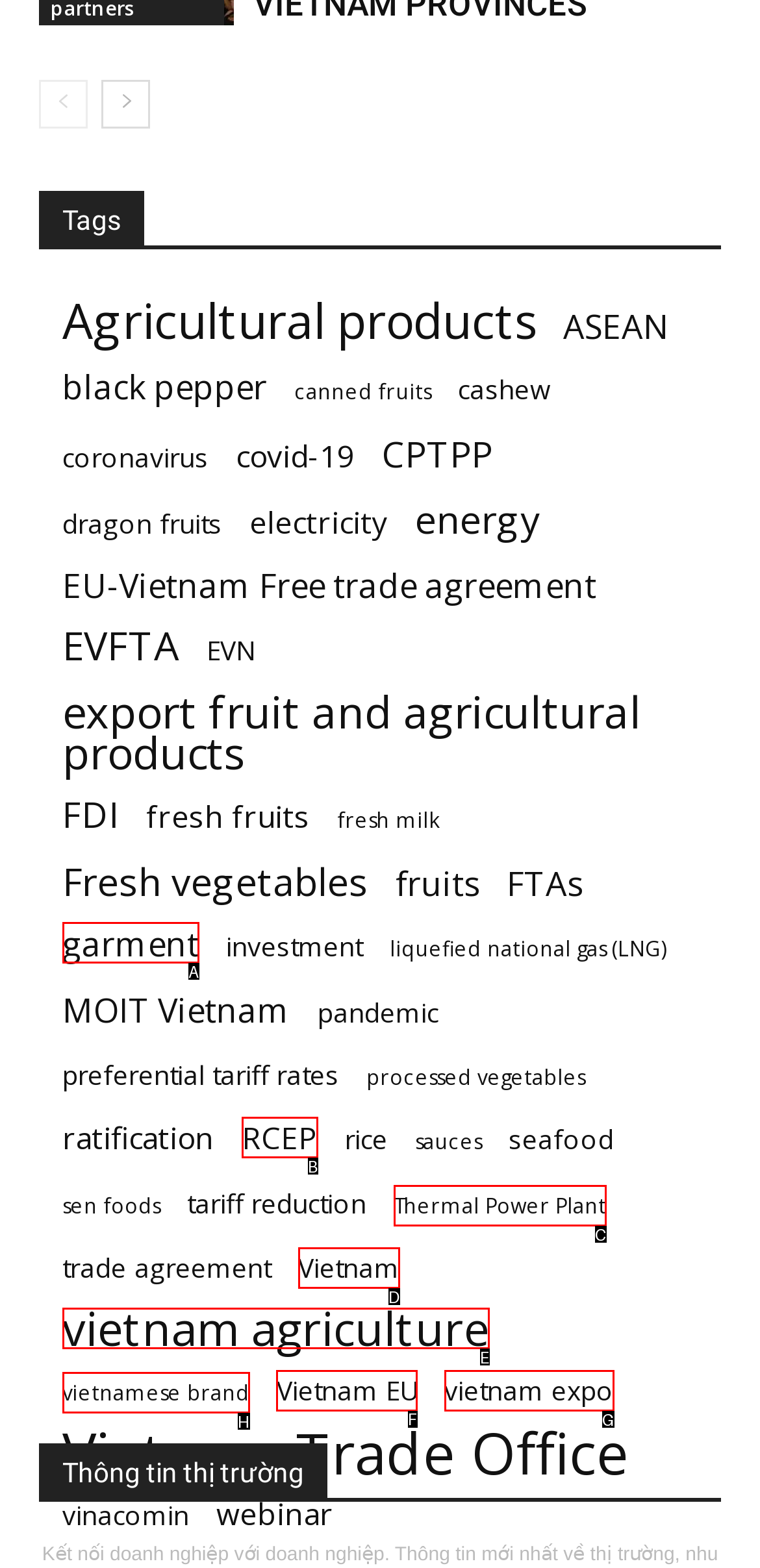Which HTML element should be clicked to complete the following task: Check out Vietnam EU?
Answer with the letter corresponding to the correct choice.

F